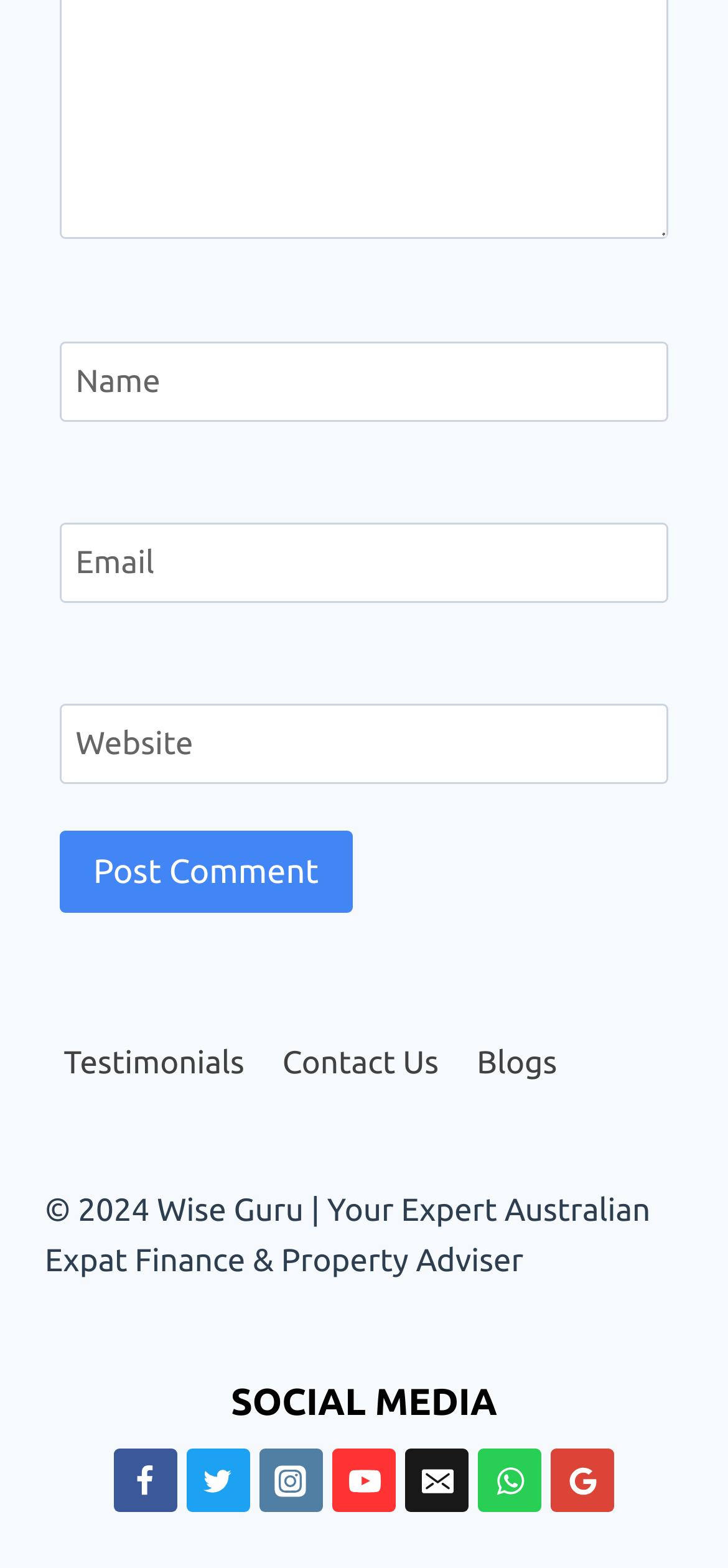What is the navigation section labeled at the bottom of the webpage?
Please provide a comprehensive and detailed answer to the question.

The navigation section at the bottom of the webpage contains links to 'Testimonials', 'Contact Us', and 'Blogs', and is labeled as 'Footer Navigation'.